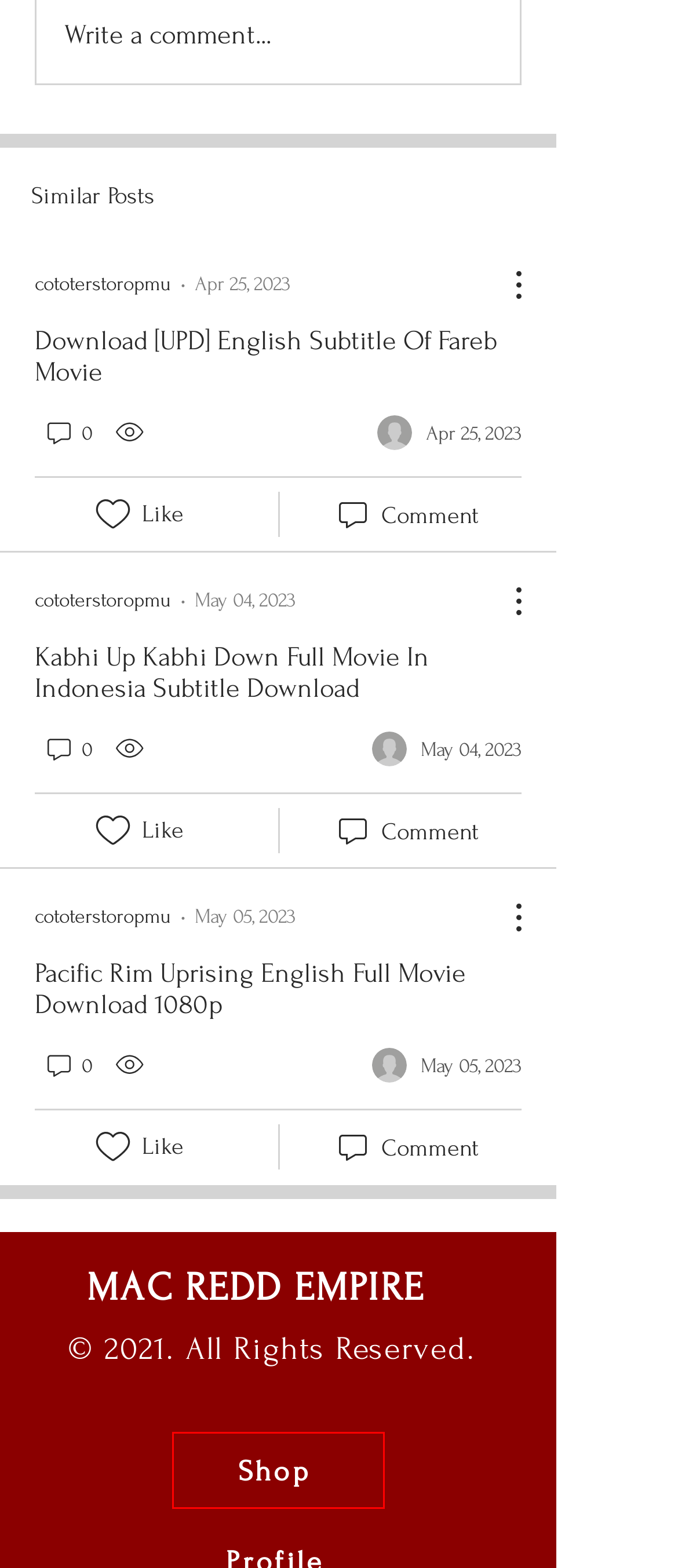With the provided webpage screenshot containing a red bounding box around a UI element, determine which description best matches the new webpage that appears after clicking the selected element. The choices are:
A. SHOP | Mysite
B. Download [UPD] English Subtitle Of Fareb Movie | Mysite
C. Forum | Mysite
D. Kabhi Up Kabhi Down Full Movie In Indonesia Subtitle Download | Mysite
E. cototerstoropmu | Profile
F. Pacific Rim Uprising English Full Movie Download 1080p | Mysite
G. Mac Redd | Macexclusive.com
H. Contact | Mysite

A